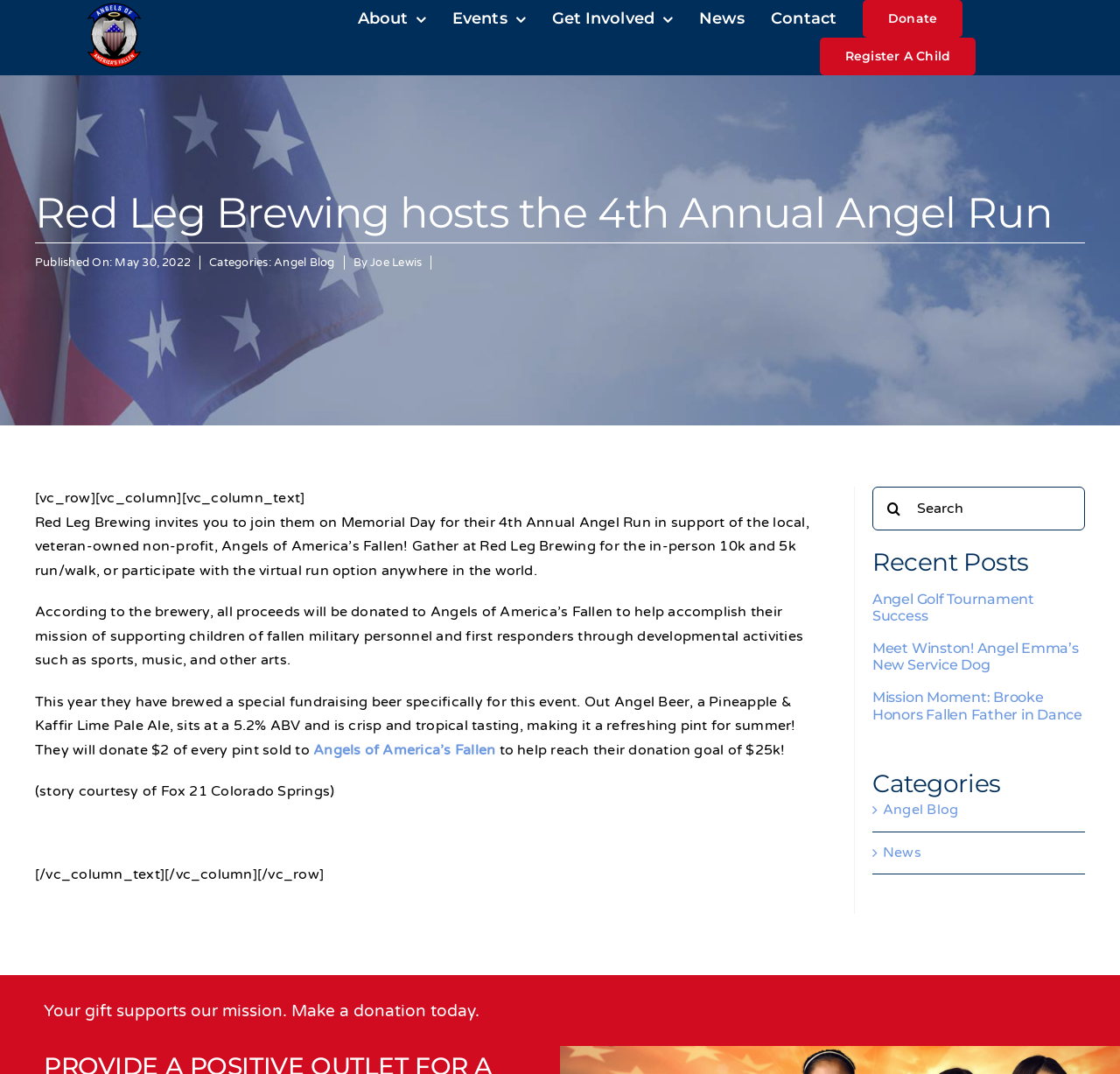Determine the bounding box coordinates of the region to click in order to accomplish the following instruction: "Click the 'About' link in the main menu". Provide the coordinates as four float numbers between 0 and 1, specifically [left, top, right, bottom].

[0.319, 0.0, 0.381, 0.035]